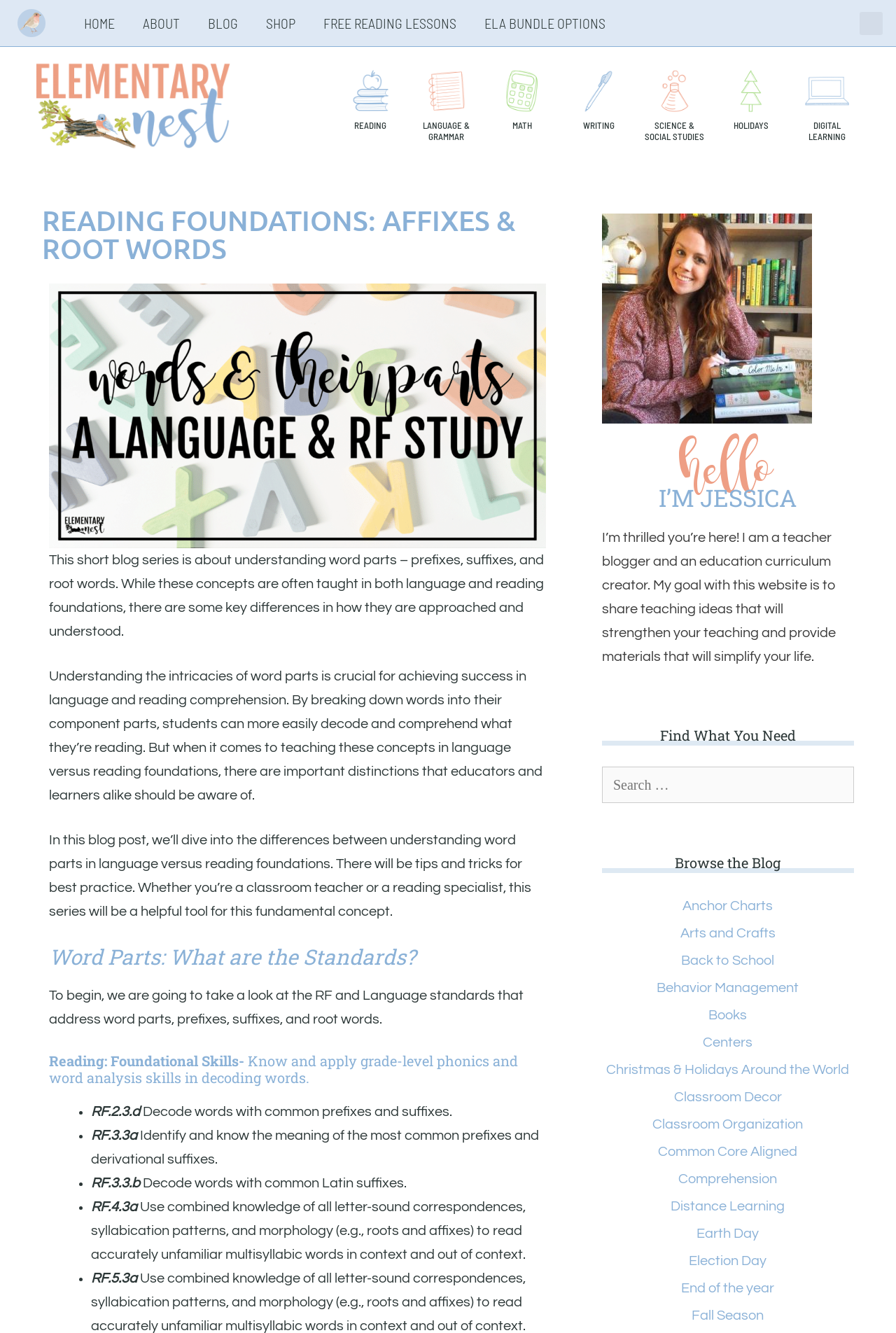Pinpoint the bounding box coordinates of the element to be clicked to execute the instruction: "Search for something".

[0.931, 0.008, 0.985, 0.026]